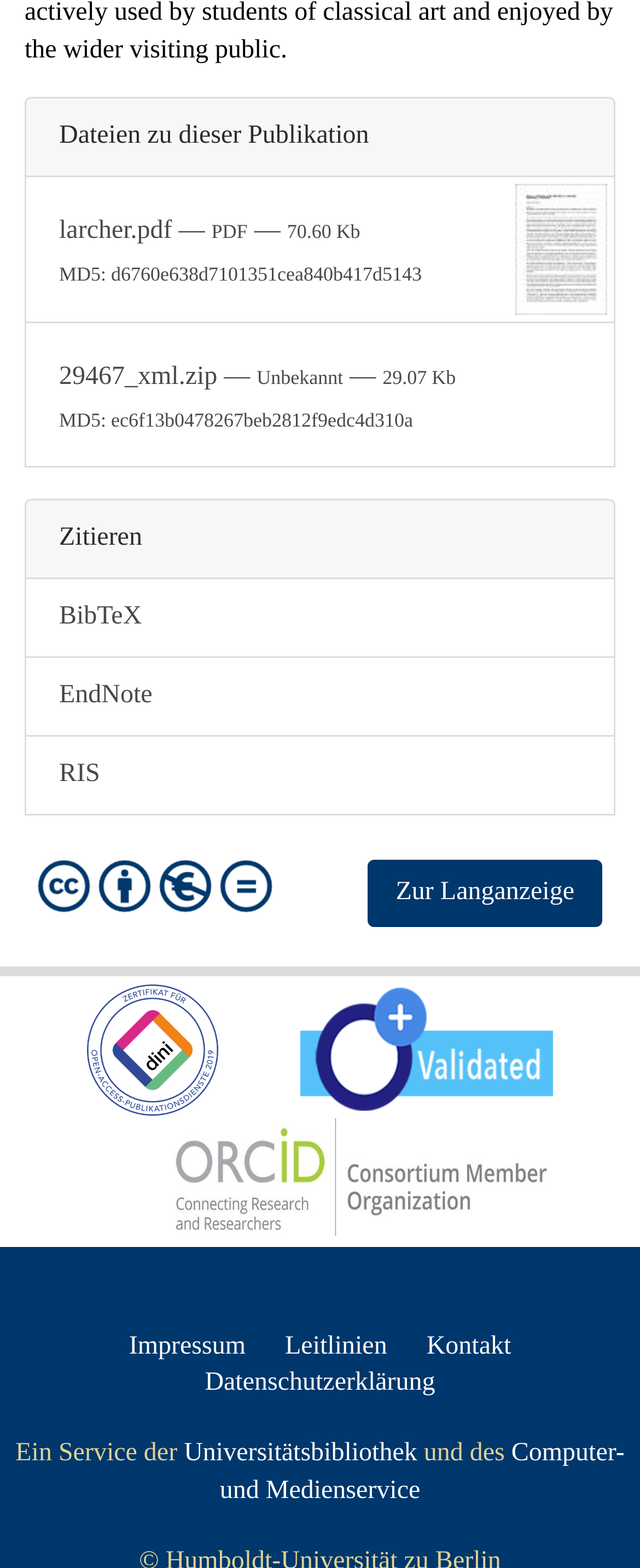Examine the image carefully and respond to the question with a detailed answer: 
What is the name of the university library?

The name of the university library can be found in the text 'Ein Service der Universitätsbibliothek' at the bottom of the webpage.